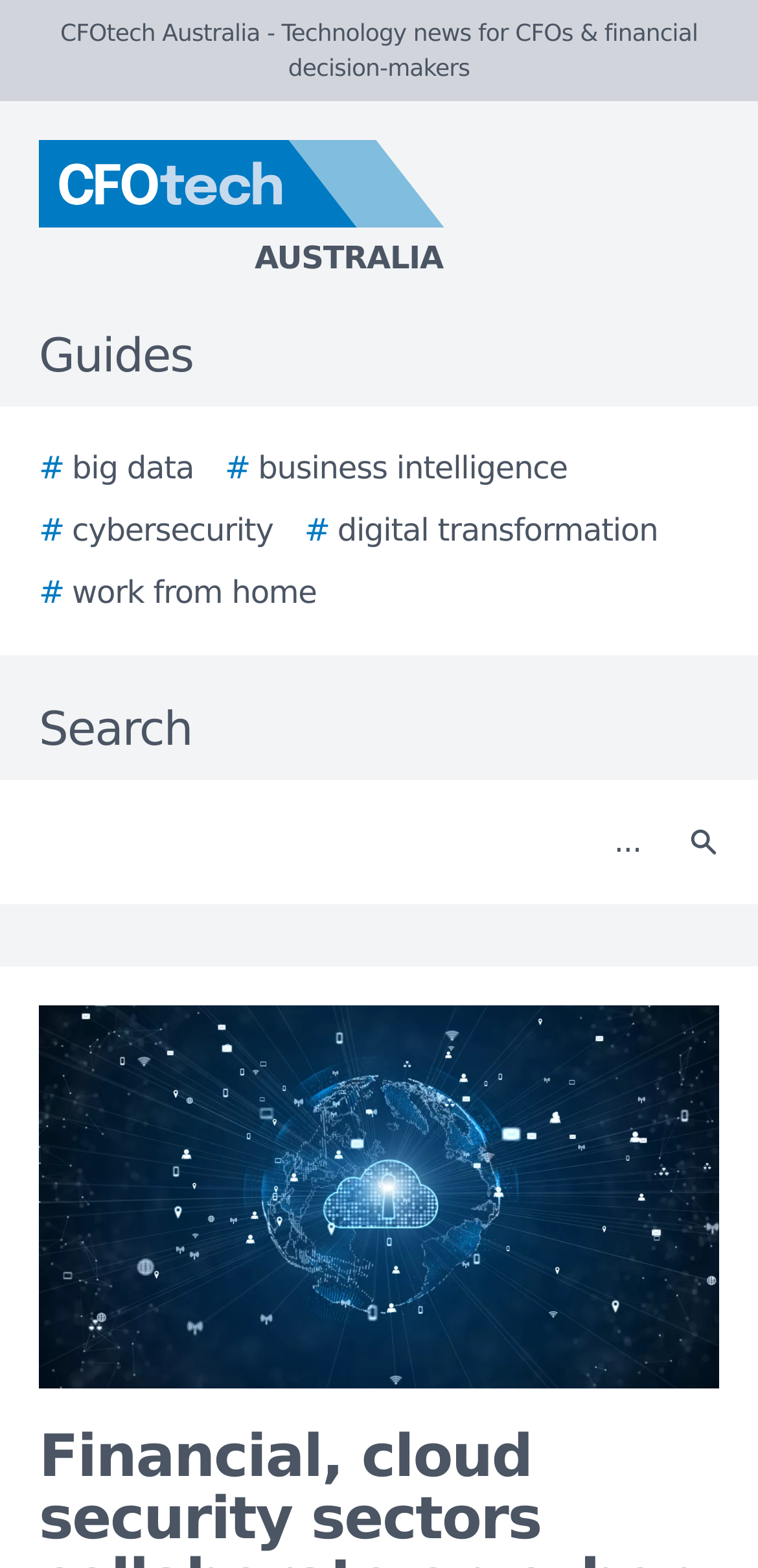Please mark the clickable region by giving the bounding box coordinates needed to complete this instruction: "Search for big data".

[0.051, 0.284, 0.256, 0.314]